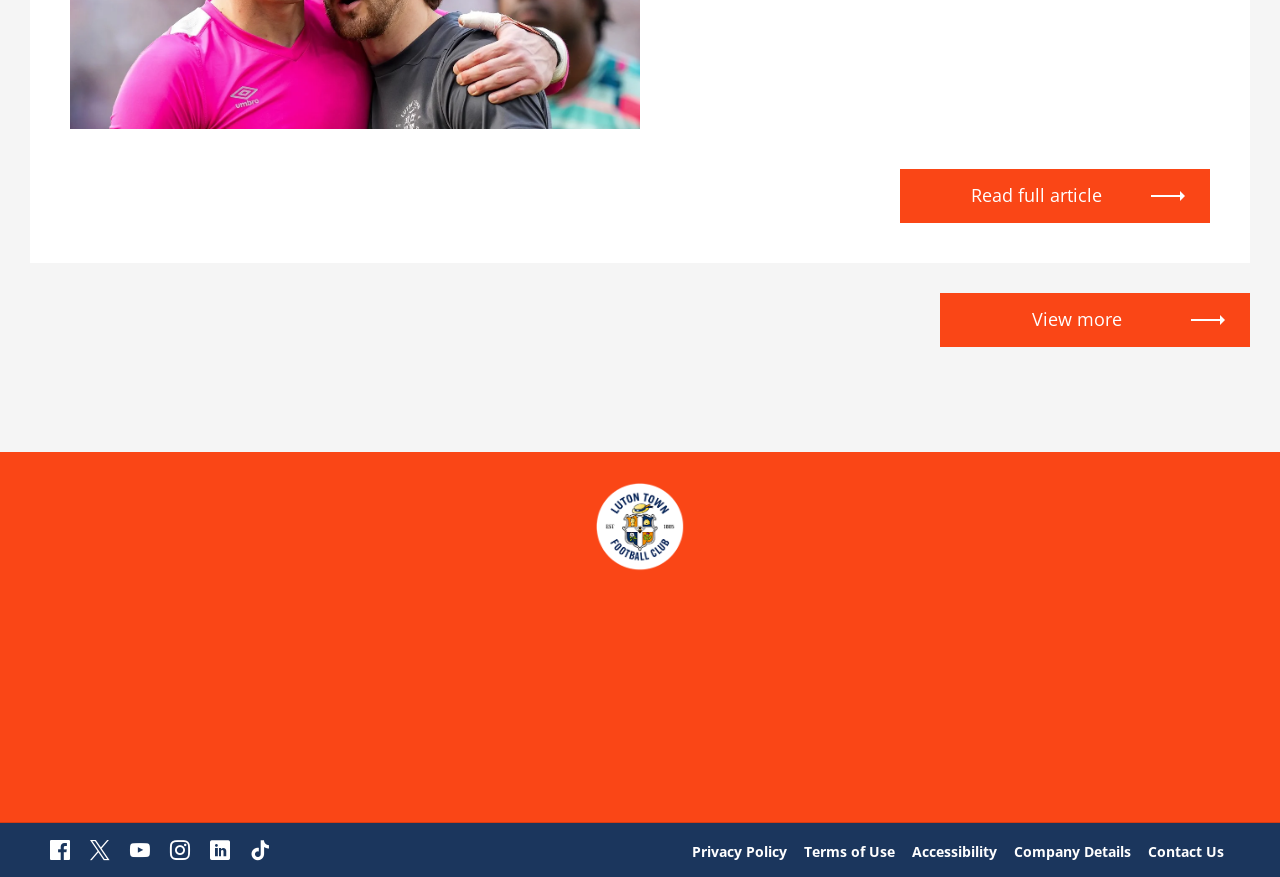Based on the element description "Tiktok", predict the bounding box coordinates of the UI element.

[0.195, 0.956, 0.211, 0.989]